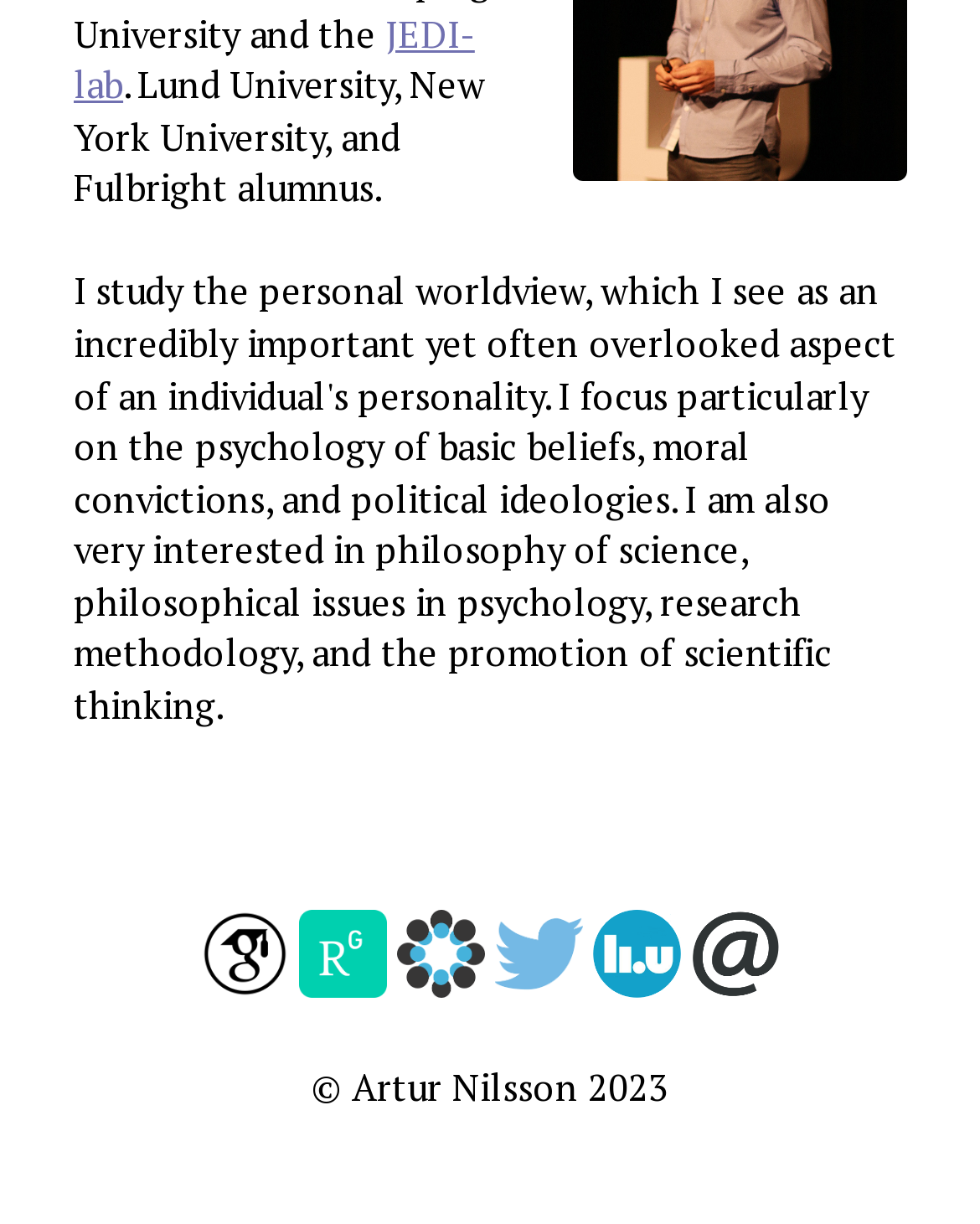Predict the bounding box of the UI element based on this description: "aria-label="Twitter" title="Twitter"".

None